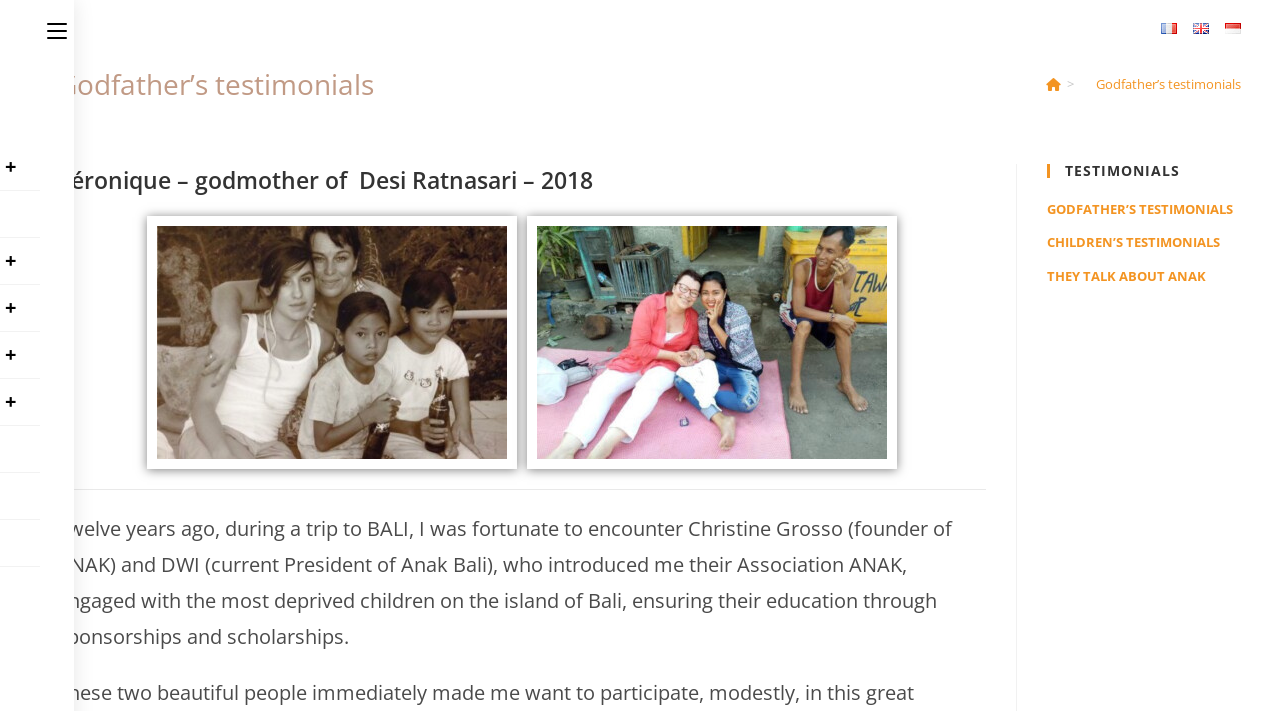Locate the bounding box coordinates of the item that should be clicked to fulfill the instruction: "Read Véronique's godmother story".

[0.122, 0.318, 0.396, 0.646]